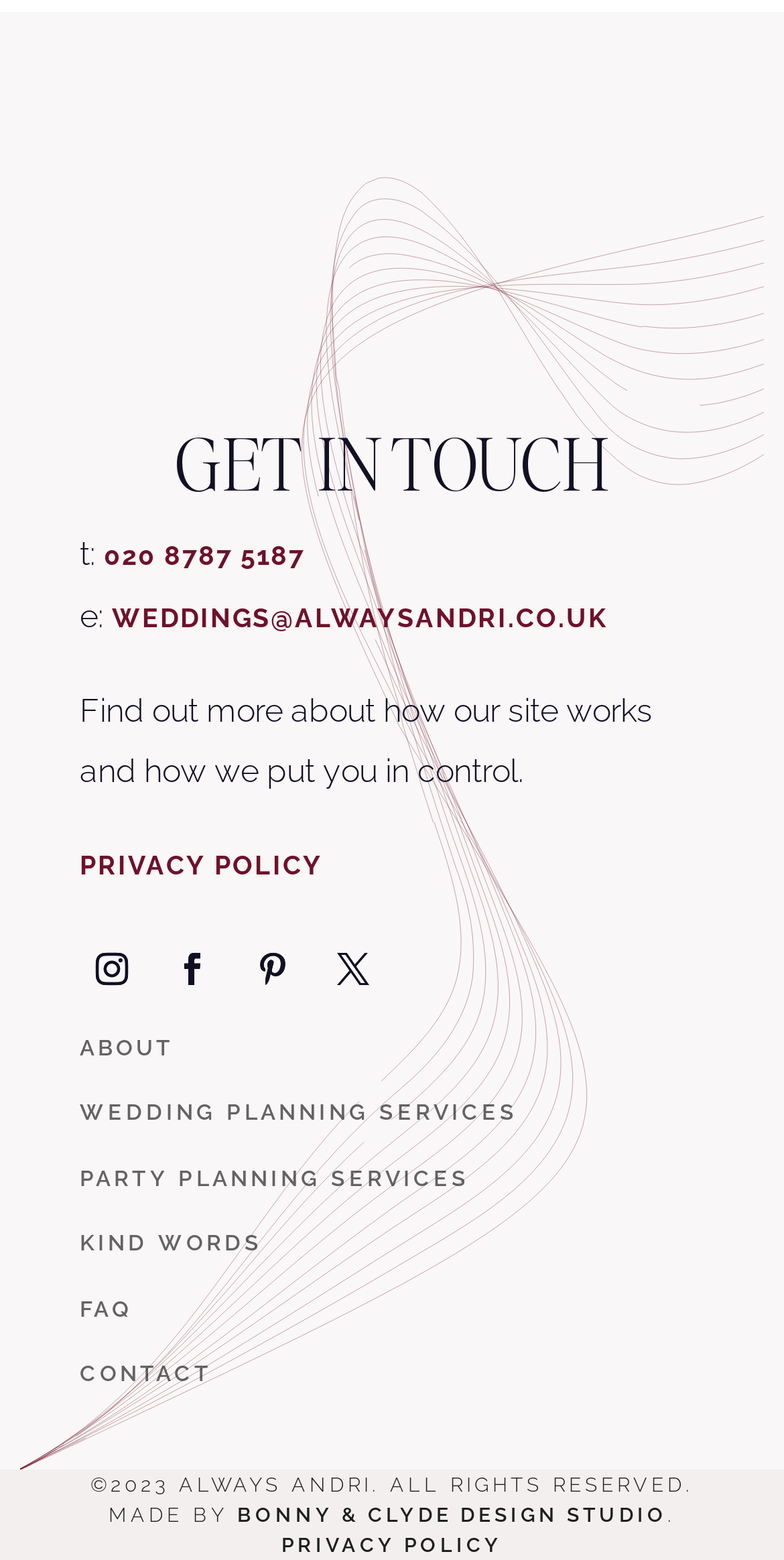Locate the bounding box coordinates of the element I should click to achieve the following instruction: "Click GET IN TOUCH".

[0.102, 0.272, 0.898, 0.336]